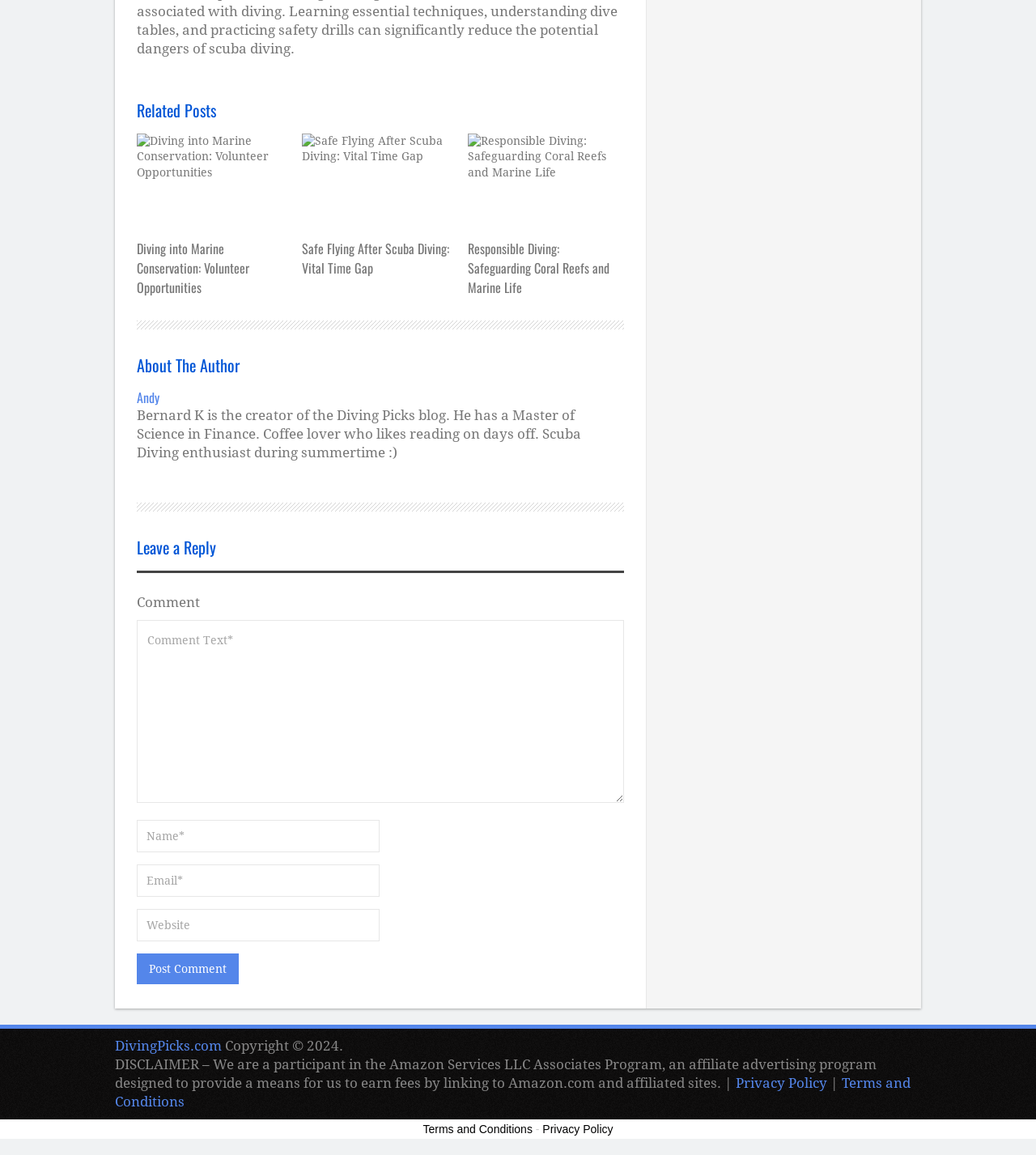Identify the bounding box coordinates for the region of the element that should be clicked to carry out the instruction: "Click on the 'Andy' link". The bounding box coordinates should be four float numbers between 0 and 1, i.e., [left, top, right, bottom].

[0.132, 0.336, 0.602, 0.351]